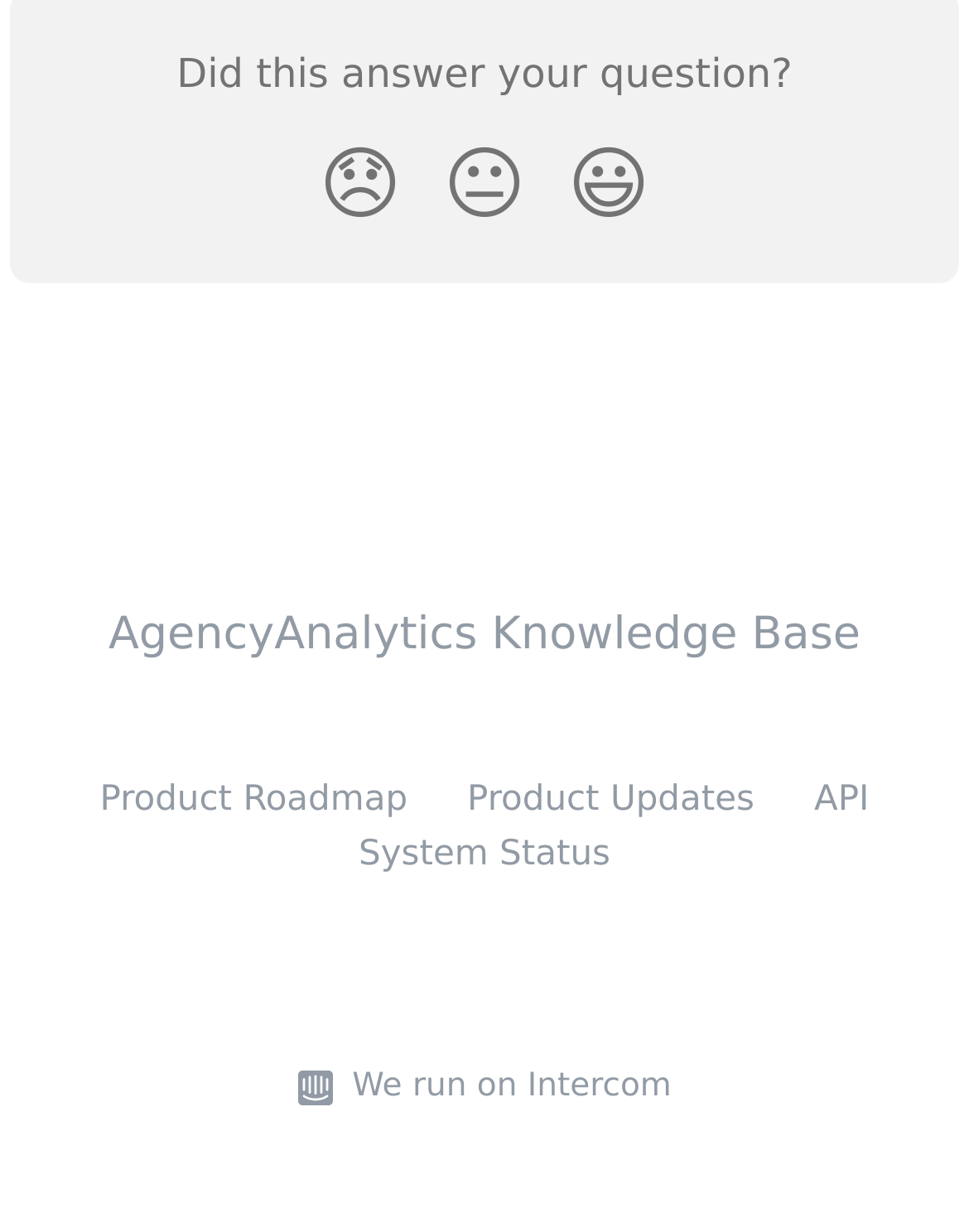How many links are there in the bottom section?
Based on the image, provide your answer in one word or phrase.

6